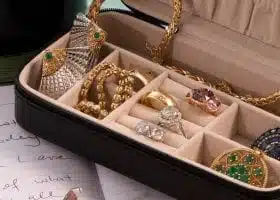Reply to the question with a brief word or phrase: What is suggested by the handwritten letters in the backdrop?

Personal touch